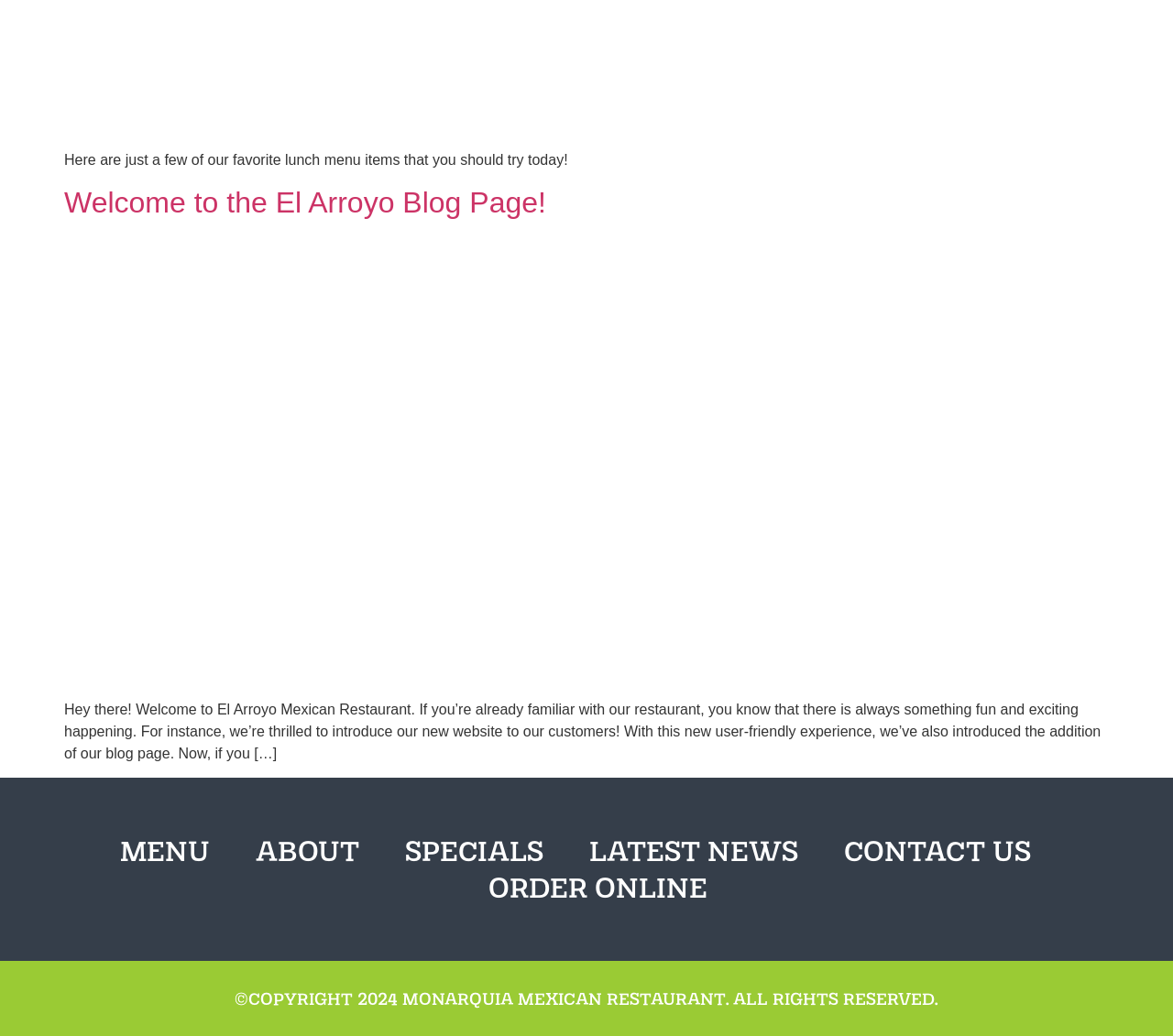Please respond to the question with a concise word or phrase:
How can customers order food?

Online